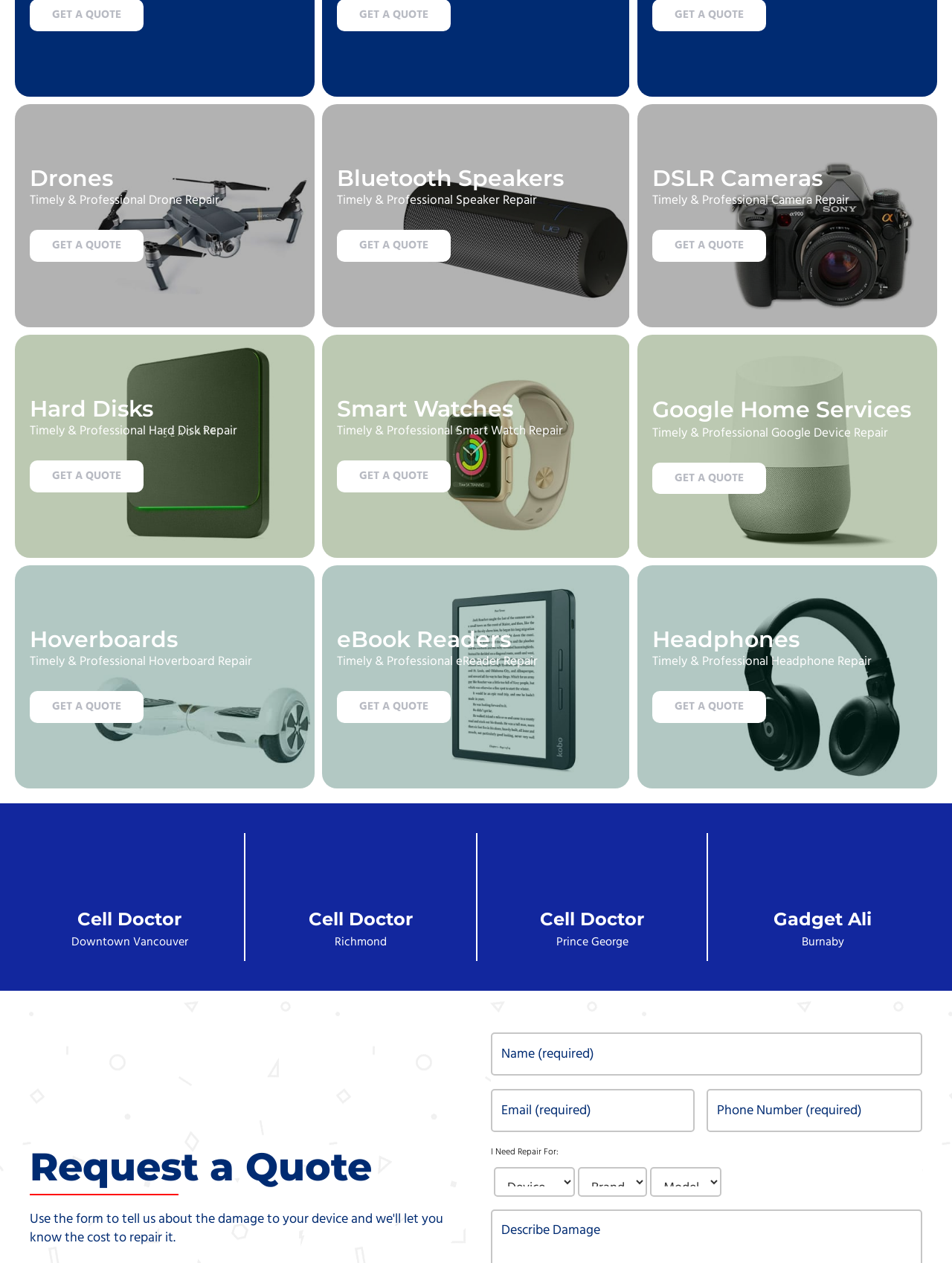Specify the bounding box coordinates of the area to click in order to follow the given instruction: "Click the 'ADD TO CART' button."

None